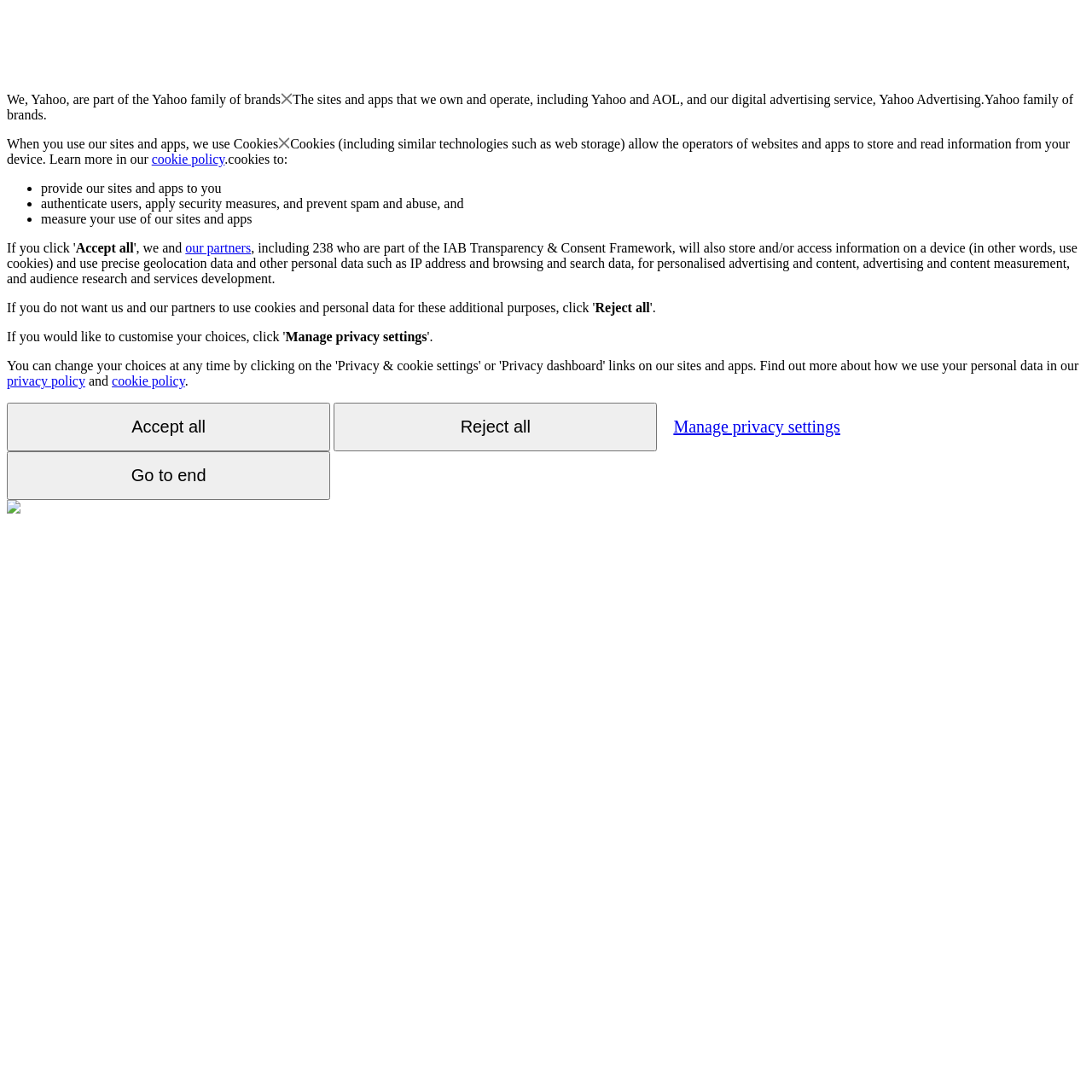Analyze and describe the webpage in a detailed narrative.

The webpage appears to be a privacy policy or consent page for Yahoo. At the top, there is a brief introduction stating that Yahoo is part of the Yahoo family of brands. Below this, there is a section explaining how Yahoo uses cookies and other technologies to store and read information from users' devices. This section includes a link to the cookie policy.

The page then lists the purposes for which Yahoo uses cookies, including providing its sites and apps, authenticating users, applying security measures, and measuring user behavior. Each of these points is marked with a bullet point.

Below this list, there are three buttons: "Accept all", "Reject all", and "Manage privacy settings". The "Accept all" button is located near the top of this section, while the "Reject all" button is positioned below it, and the "Manage privacy settings" button is at the bottom.

To the right of the "Accept all" button, there is a link to "our partners", which is part of a sentence explaining how Yahoo's partners will also store and access information on users' devices.

At the bottom of the page, there are three more links: "privacy policy", "cookie policy", and "Go to end". There is also a small image located at the bottom left corner of the page.